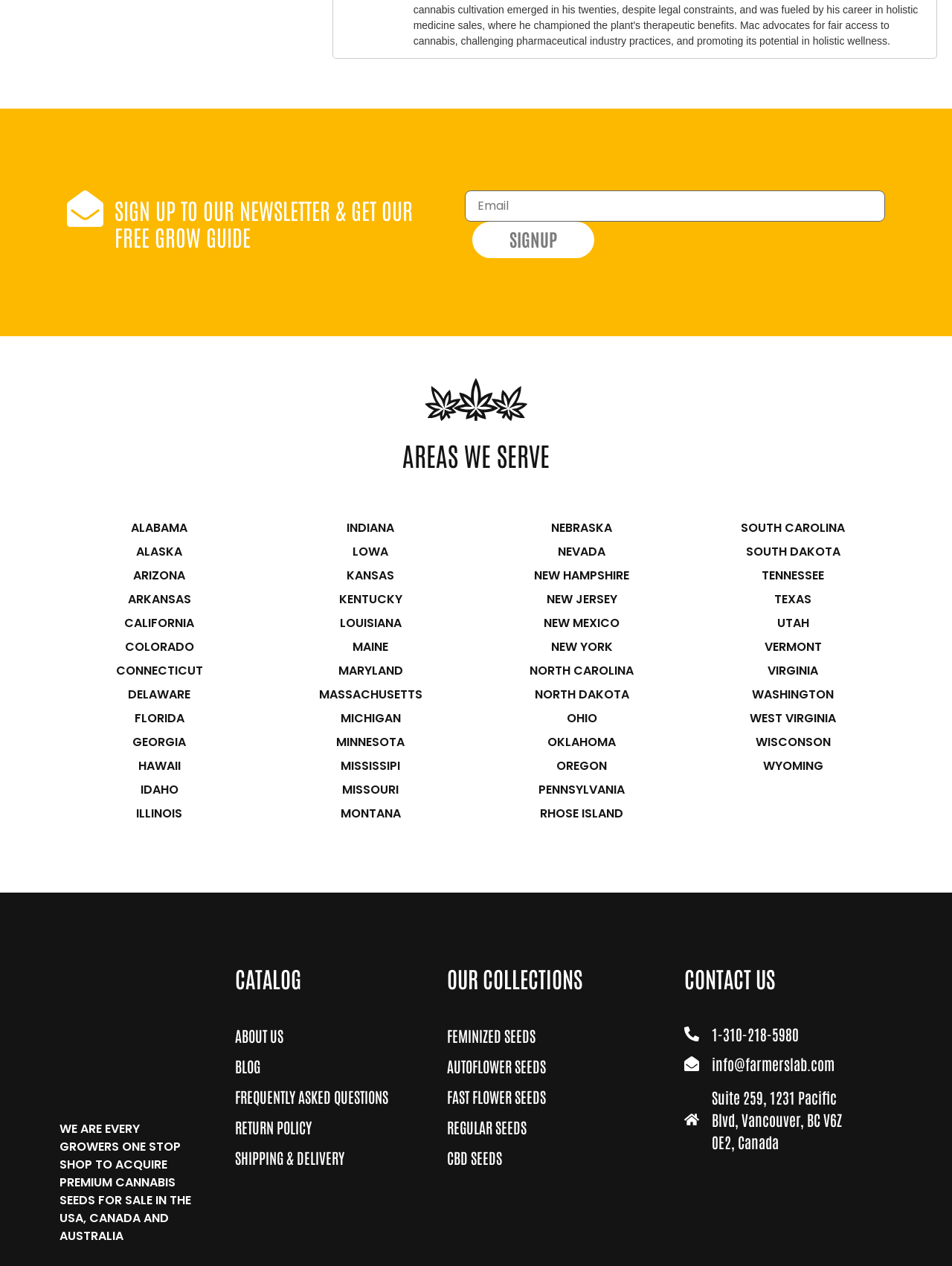What is the phone number listed in the 'CONTACT US' section?
Utilize the information in the image to give a detailed answer to the question.

The 'CONTACT US' section lists a phone number, 1-310-218-5980, which can be used to contact the website's customer support.